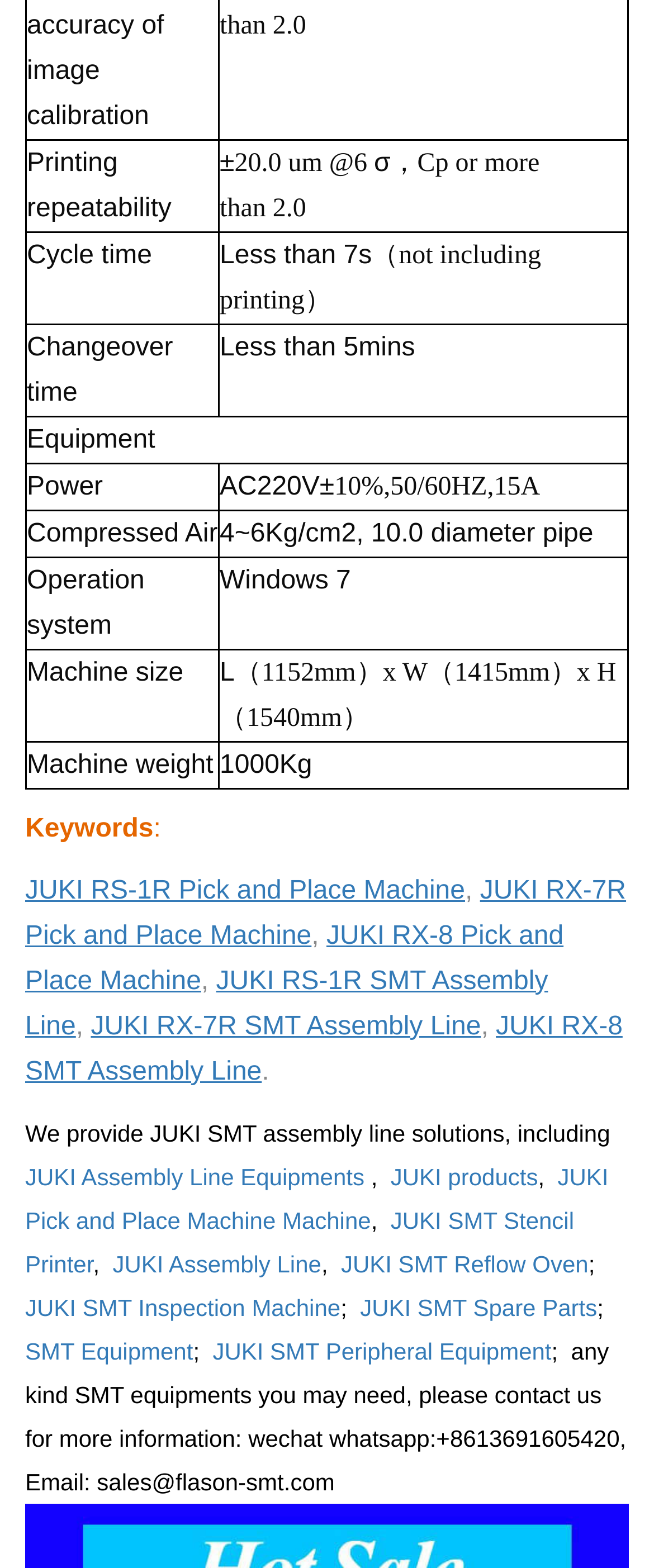Provide your answer in one word or a succinct phrase for the question: 
What type of equipment is provided by the company?

JUKI SMT assembly line solutions